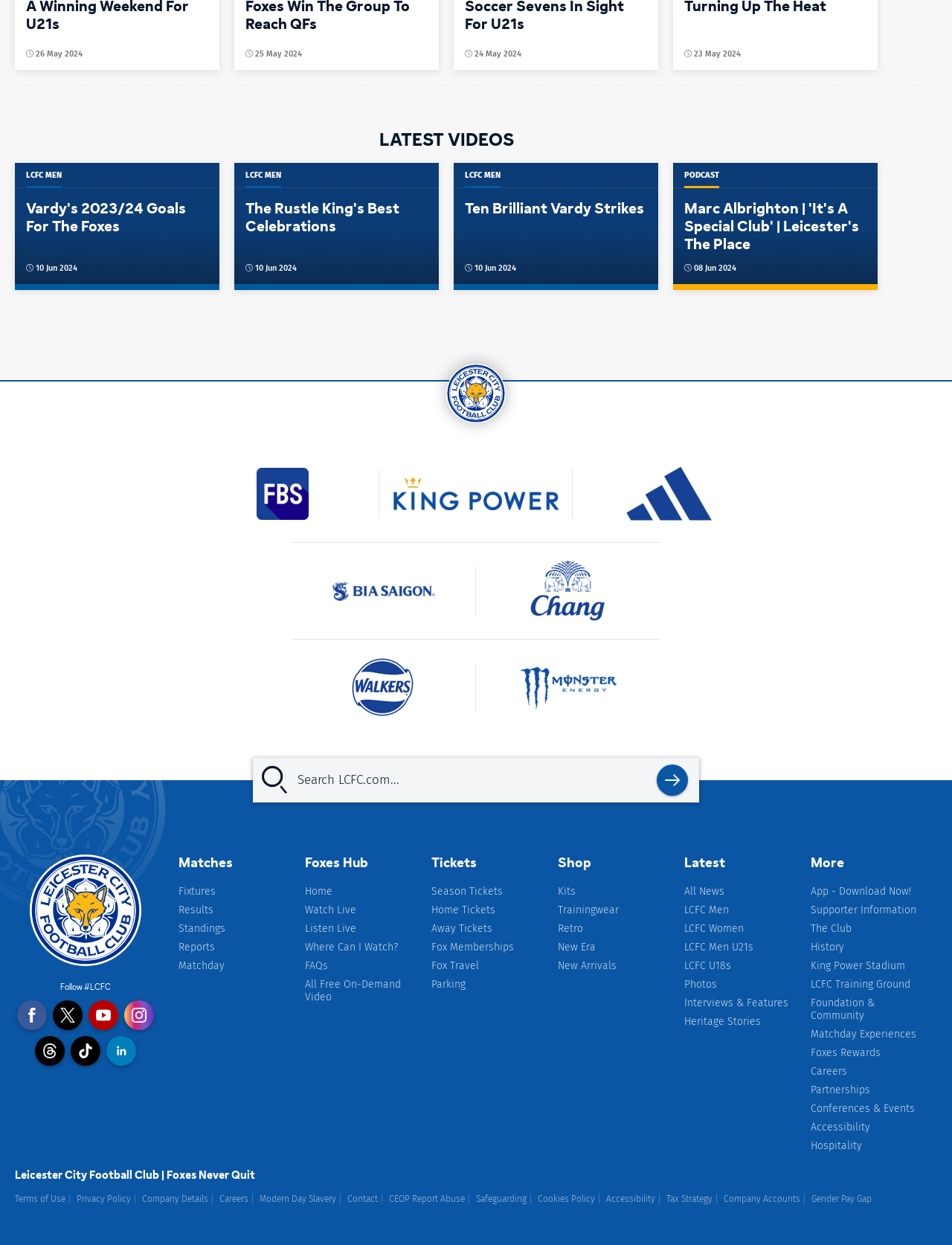Determine the bounding box coordinates for the element that should be clicked to follow this instruction: "Search LCFC.com". The coordinates should be given as four float numbers between 0 and 1, in the format [left, top, right, bottom].

[0.266, 0.609, 0.734, 0.644]